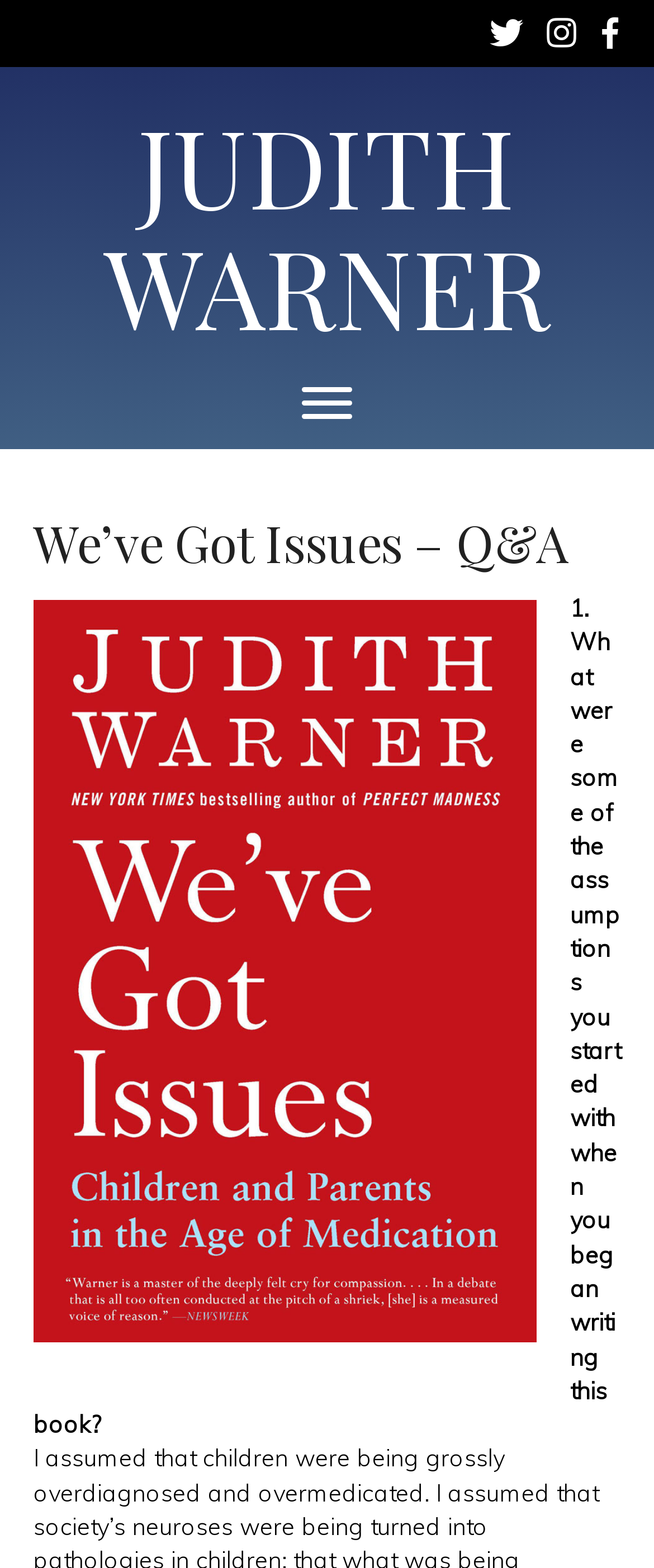Based on the element description aria-label="Menu", identify the bounding box coordinates for the UI element. The coordinates should be in the format (top-left x, top-left y, bottom-right x, bottom-right y) and within the 0 to 1 range.

[0.441, 0.239, 0.559, 0.276]